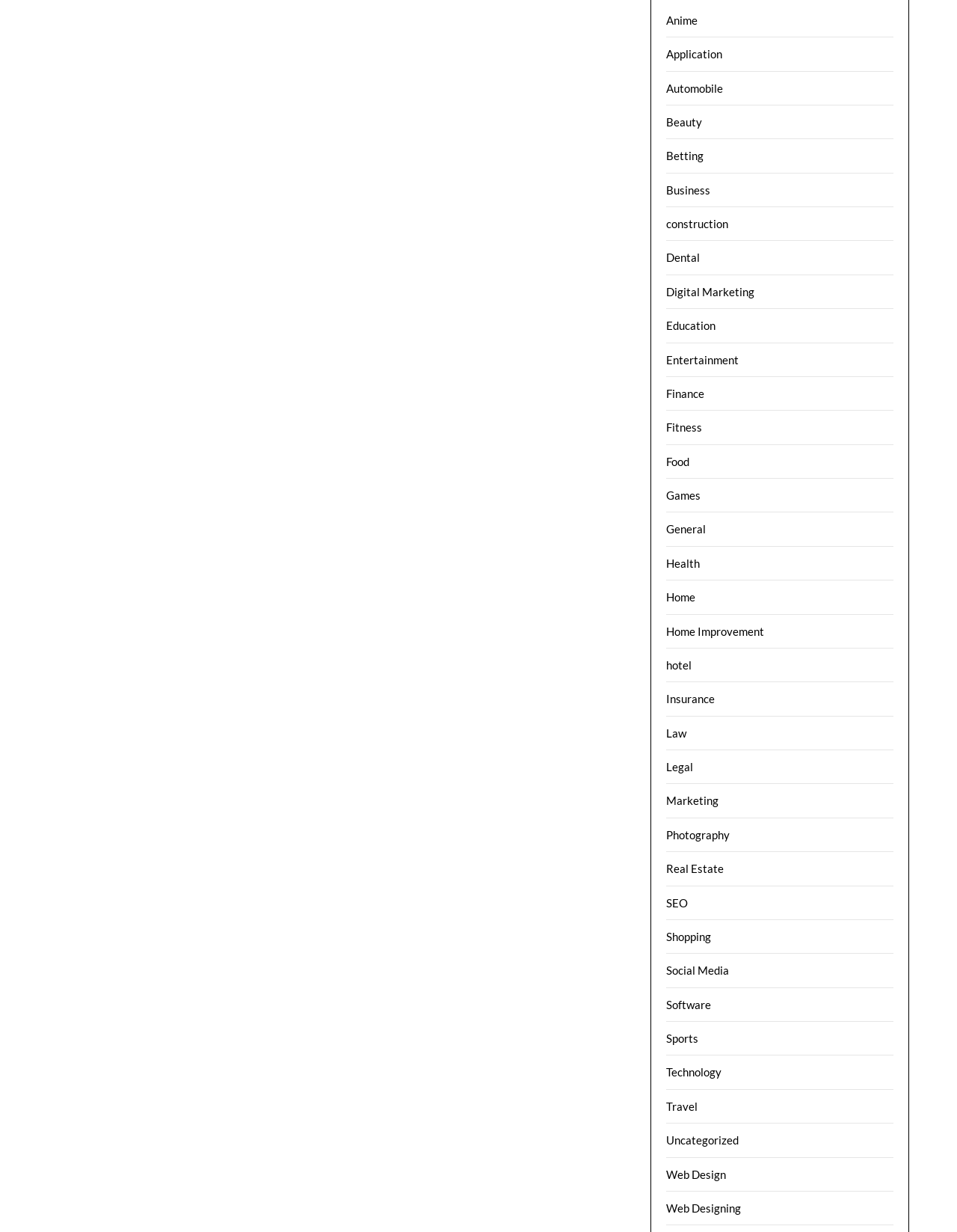Please identify the bounding box coordinates of the clickable element to fulfill the following instruction: "Browse Education". The coordinates should be four float numbers between 0 and 1, i.e., [left, top, right, bottom].

[0.696, 0.259, 0.748, 0.27]